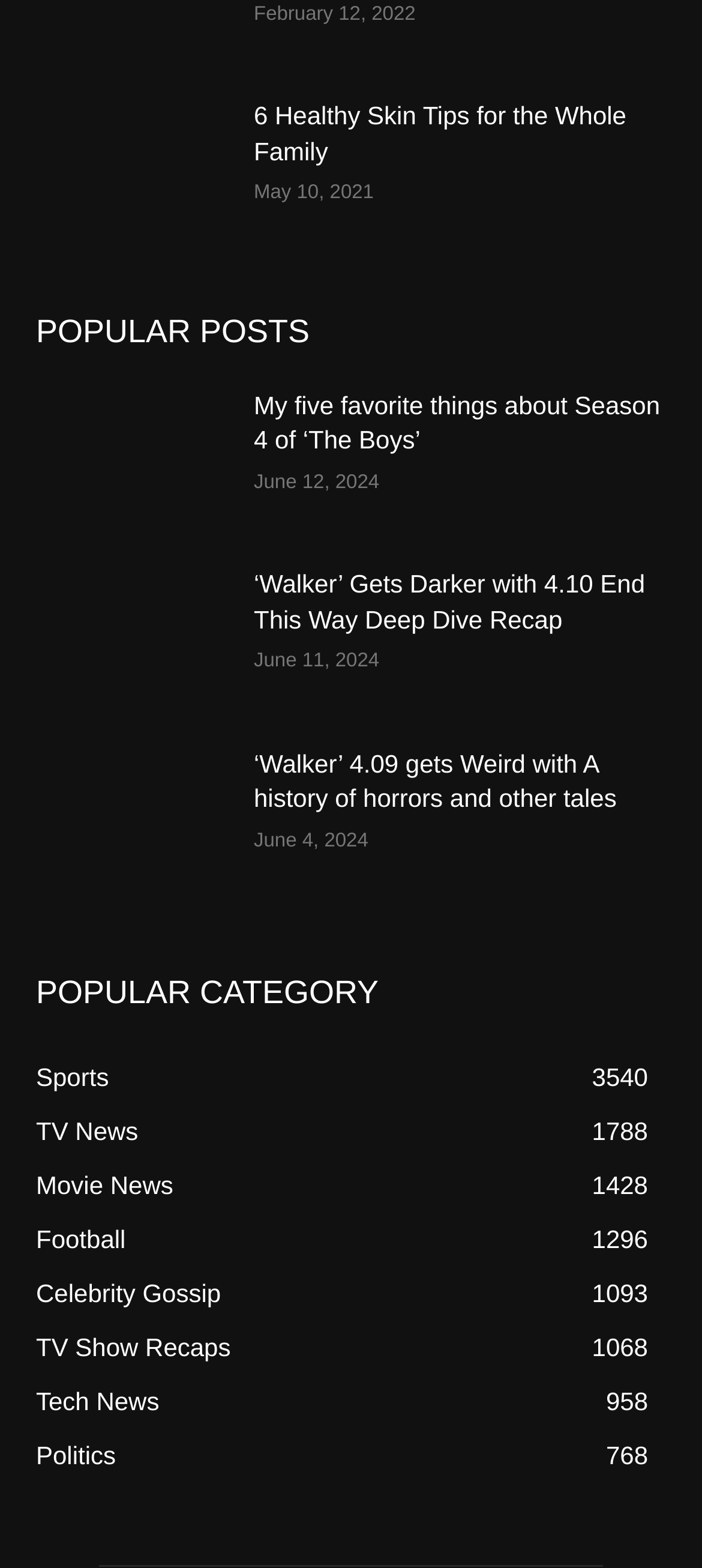Please give a succinct answer to the question in one word or phrase:
How many popular posts are listed?

6